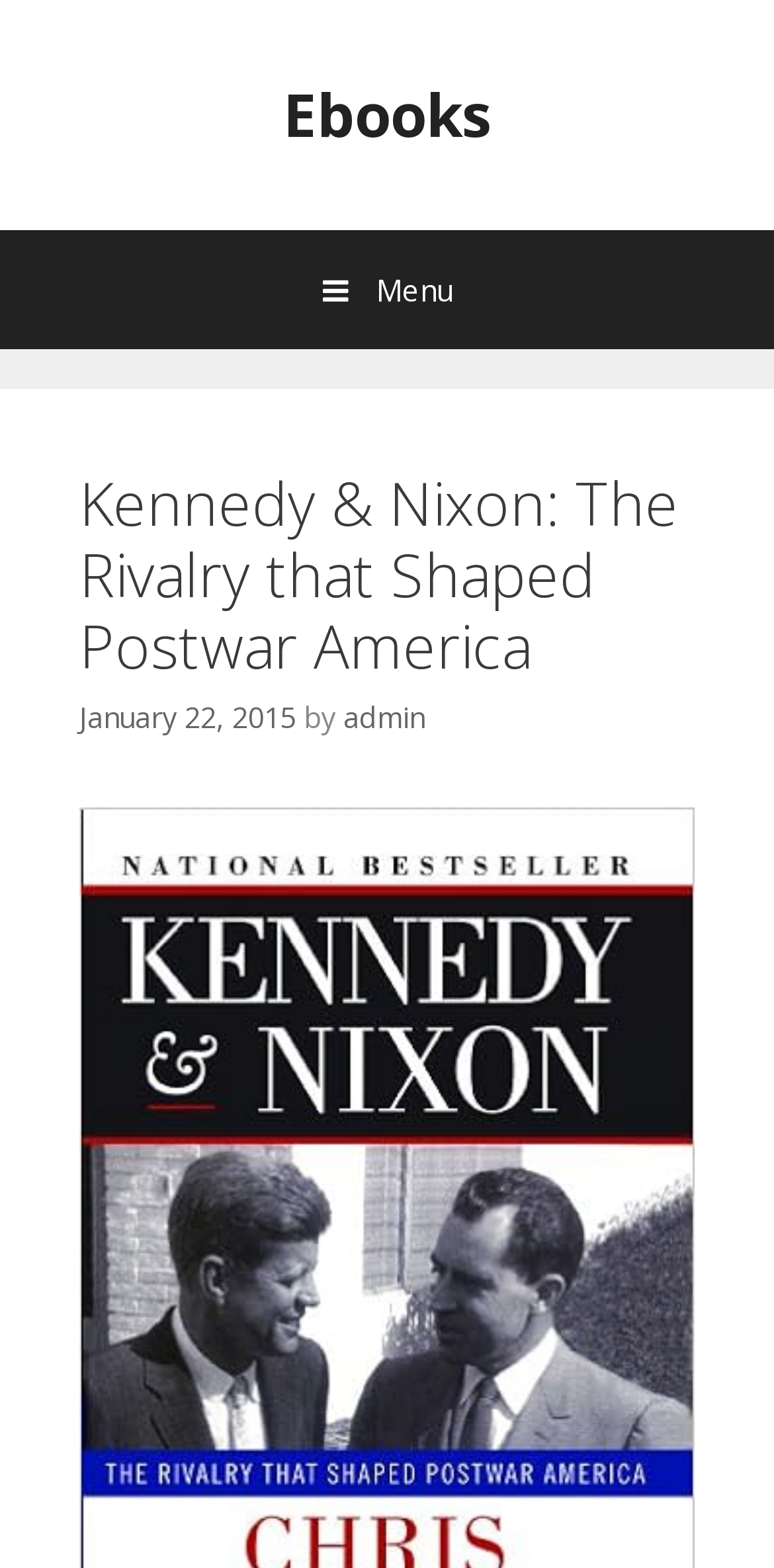Provide an in-depth caption for the webpage.

The webpage is about the ebook "Kennedy & Nixon: The Rivalry that Shaped Postwar America". At the top-left corner, there is a "Skip to content" link. Next to it, on the top-center, is a link to "Ebooks". On the top-right corner, there is a menu button with a hamburger icon, which is not expanded by default. 

When the menu button is expanded, a header section appears below it, taking up most of the width of the page. Within this header section, there is a main heading that displays the title of the ebook. Below the title, there is a publication date "January 22, 2015" on the left, followed by the text "by" and then the author's name "admin" as a link.